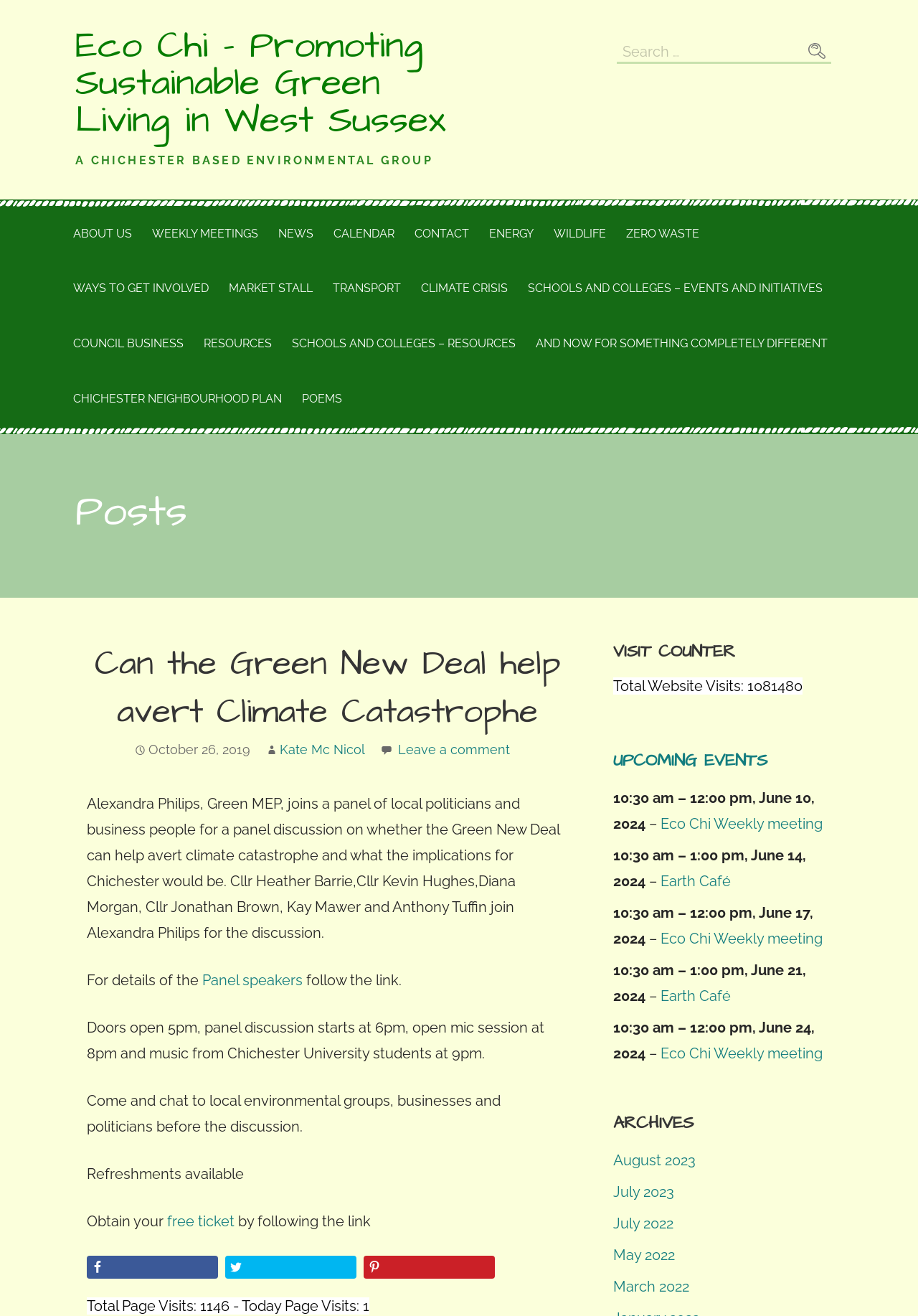Please identify the bounding box coordinates of the element I should click to complete this instruction: 'Click the link to view the post Cyber Security Today, Week in Review for Friday, August 5, 2022'. The coordinates should be given as four float numbers between 0 and 1, like this: [left, top, right, bottom].

None